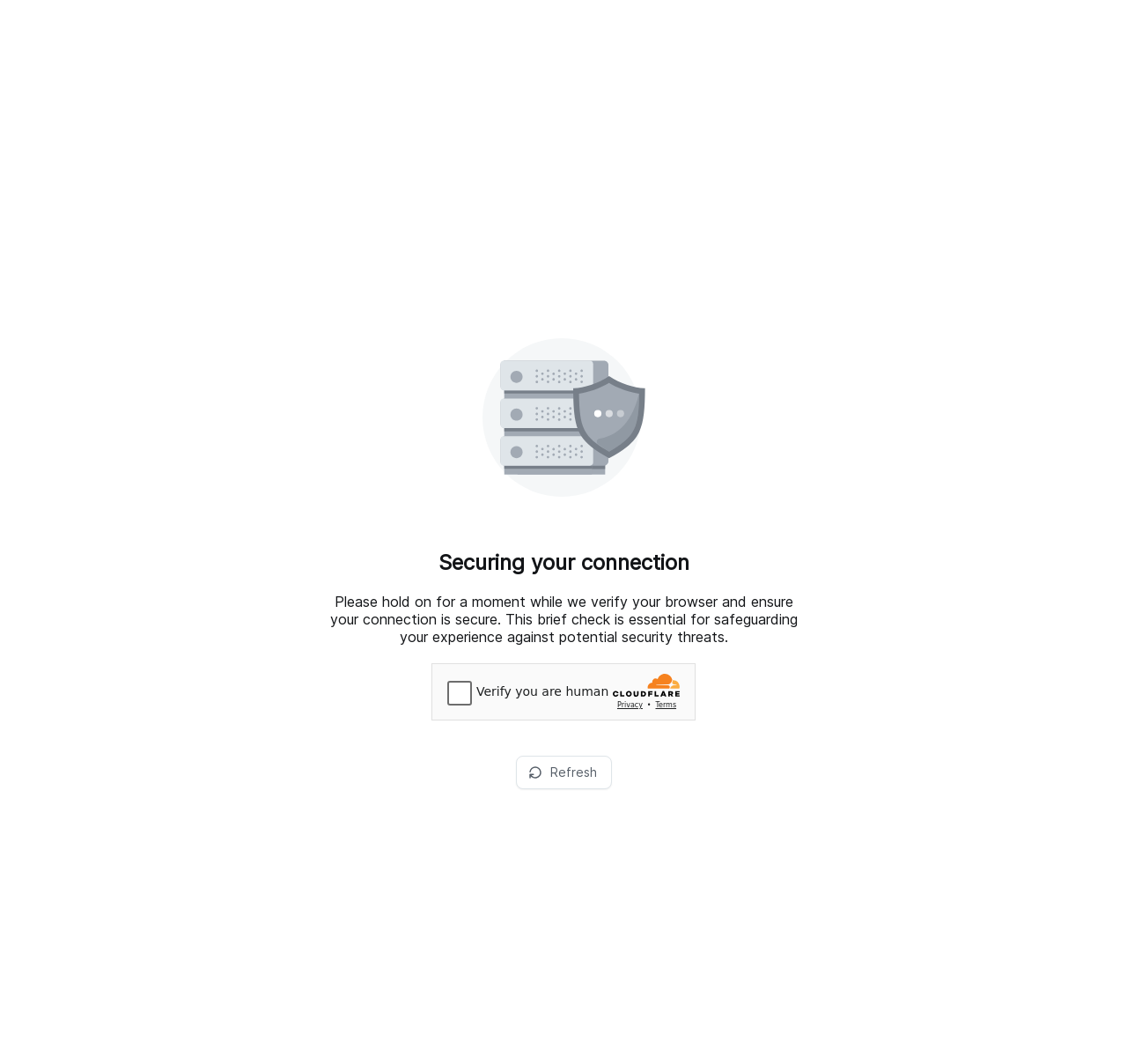Provide the bounding box coordinates of the HTML element described by the text: "Refresh". The coordinates should be in the format [left, top, right, bottom] with values between 0 and 1.

[0.457, 0.71, 0.543, 0.742]